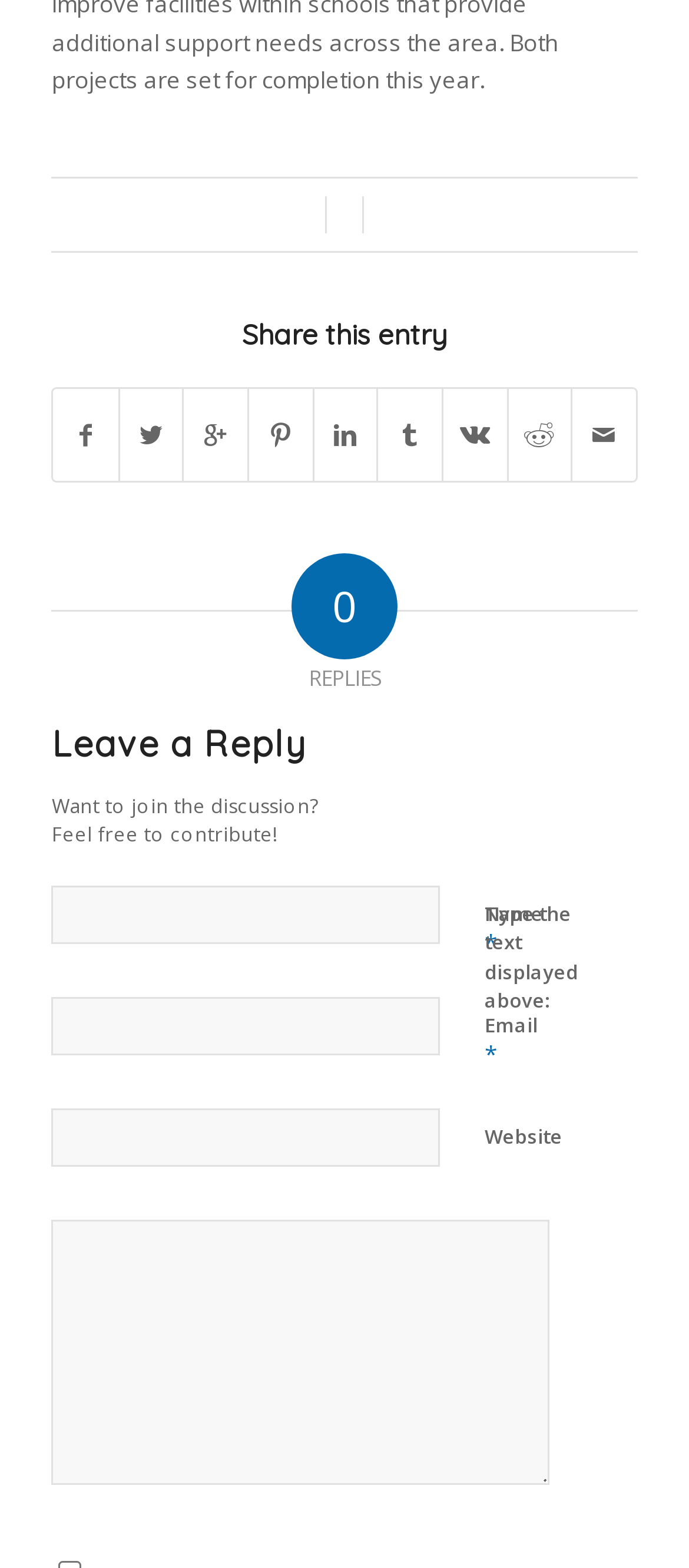Provide the bounding box coordinates for the UI element that is described as: "The KML Reference".

None